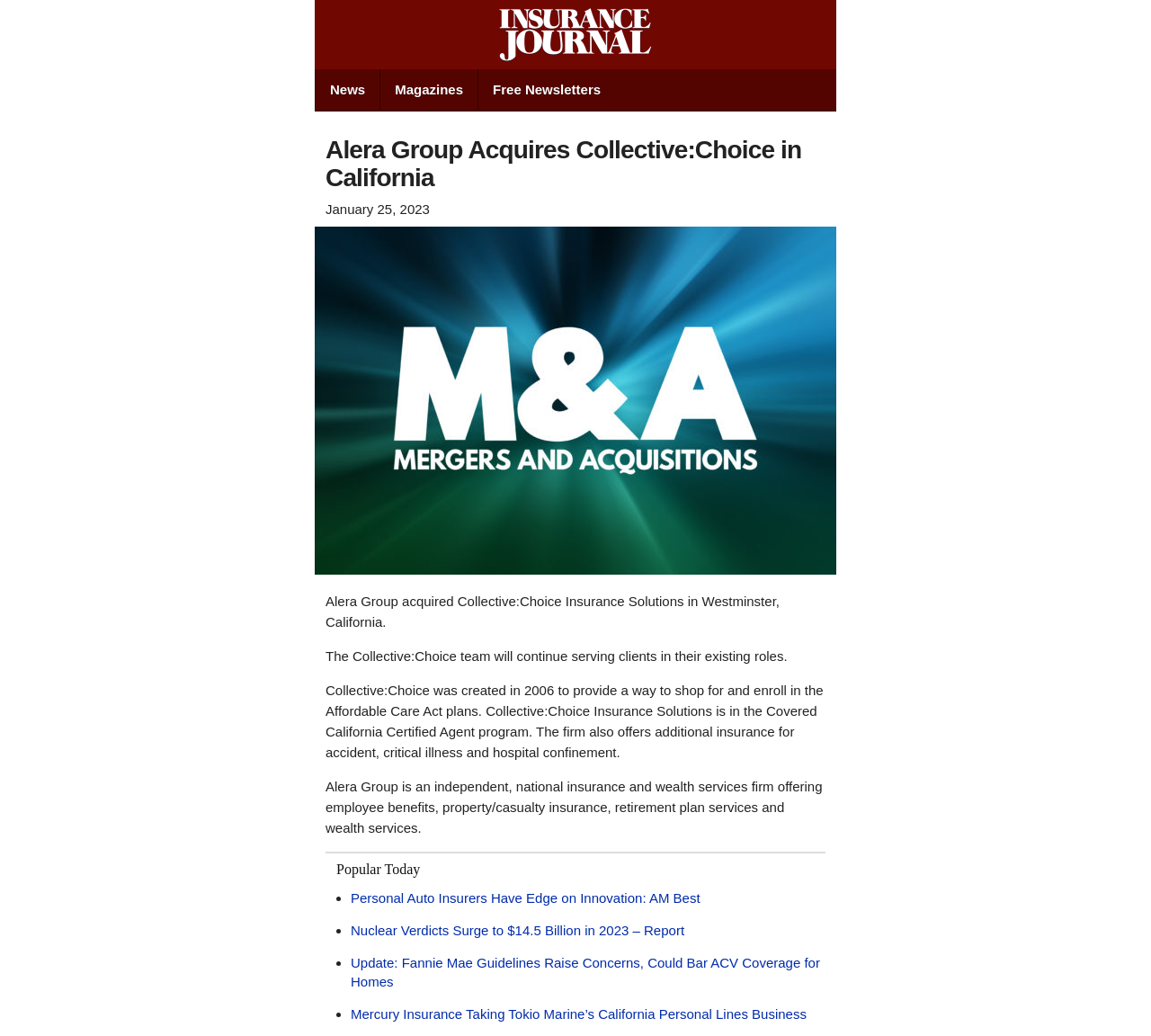Please identify the coordinates of the bounding box for the clickable region that will accomplish this instruction: "view Mercury Insurance Taking Tokio Marine’s California Personal Lines Business".

[0.305, 0.972, 0.701, 0.986]